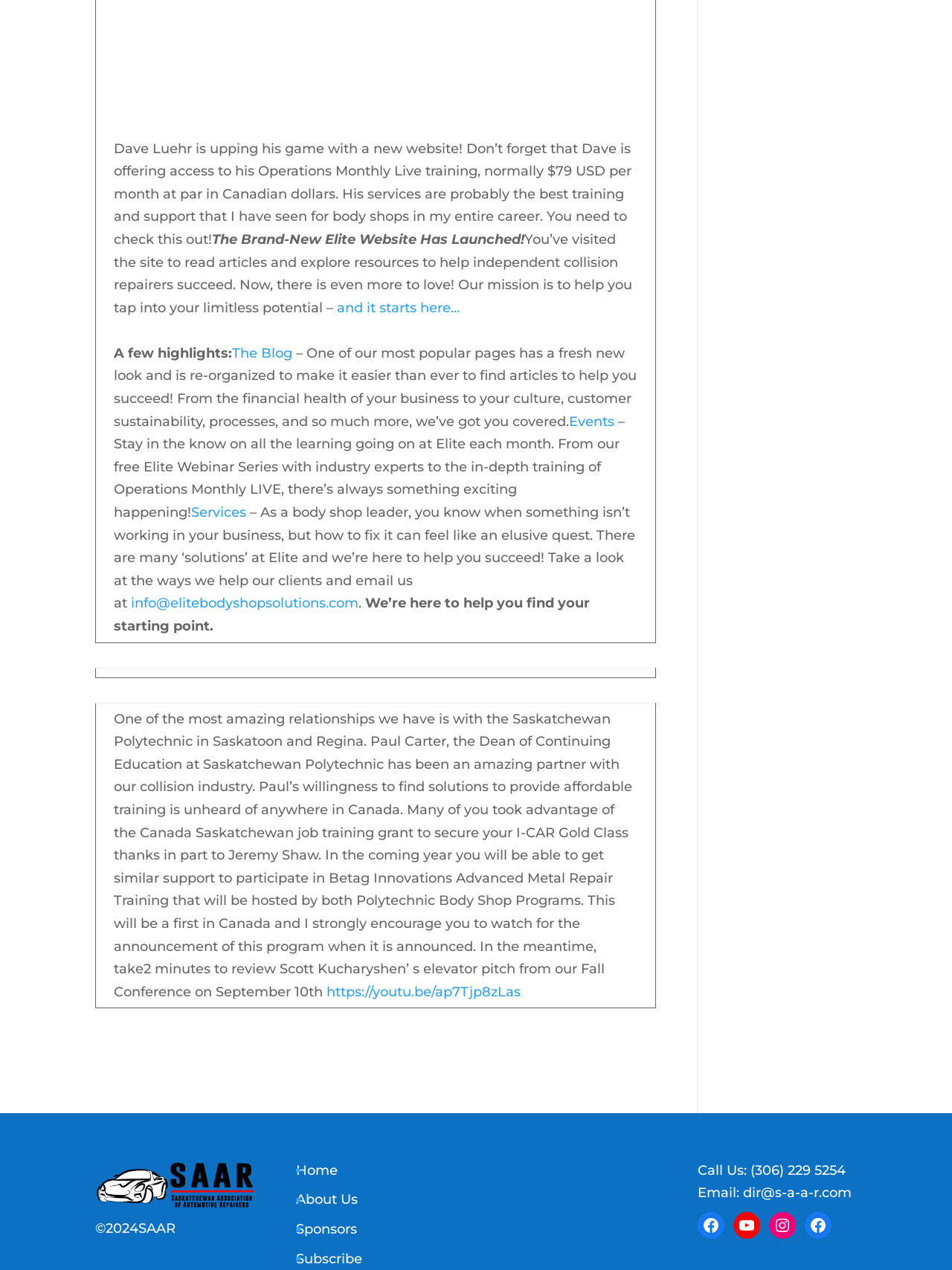Identify the bounding box coordinates of the region that needs to be clicked to carry out this instruction: "Check recent posts". Provide these coordinates as four float numbers ranging from 0 to 1, i.e., [left, top, right, bottom].

None